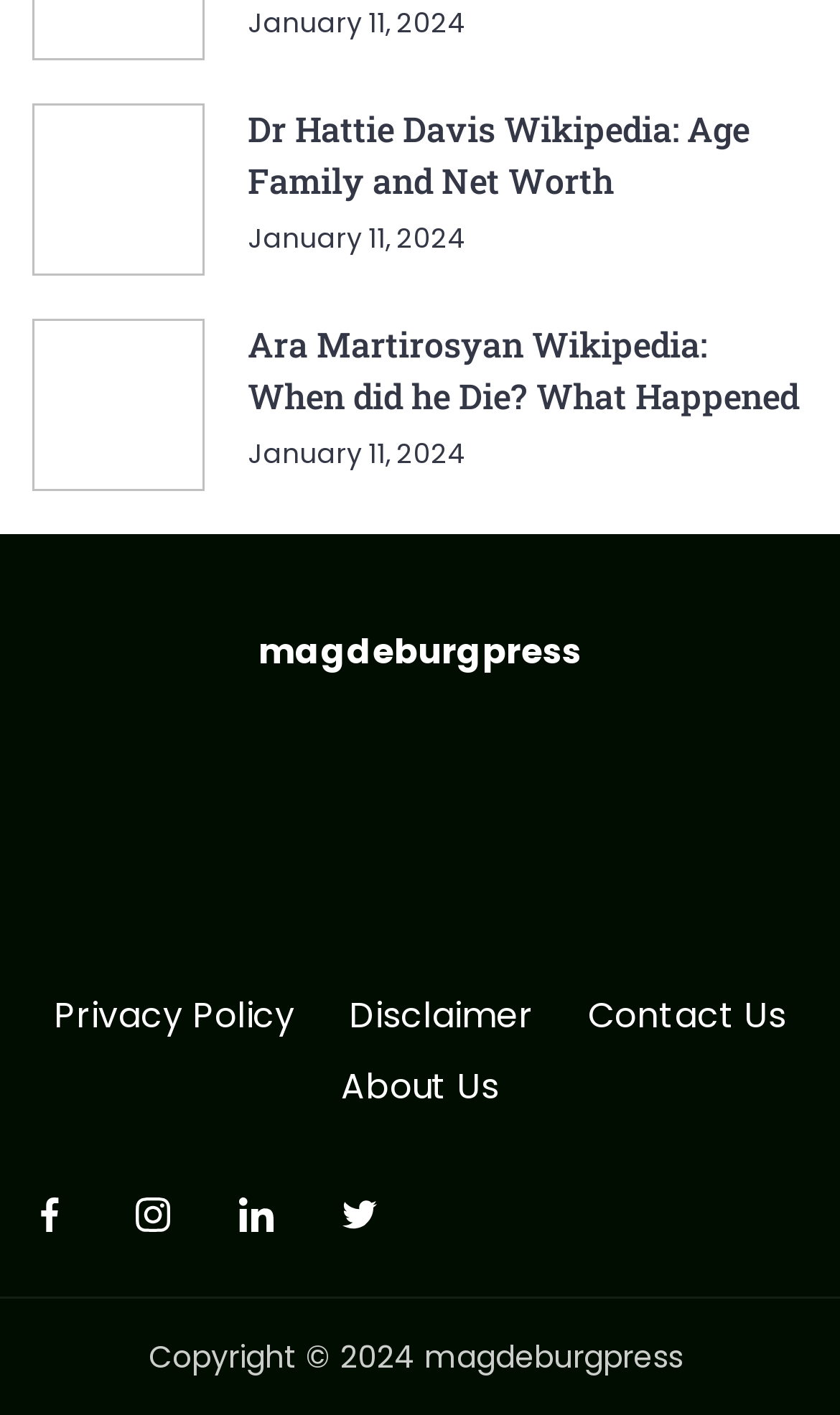Respond to the following query with just one word or a short phrase: 
What is the date mentioned on the webpage?

January 11, 2024